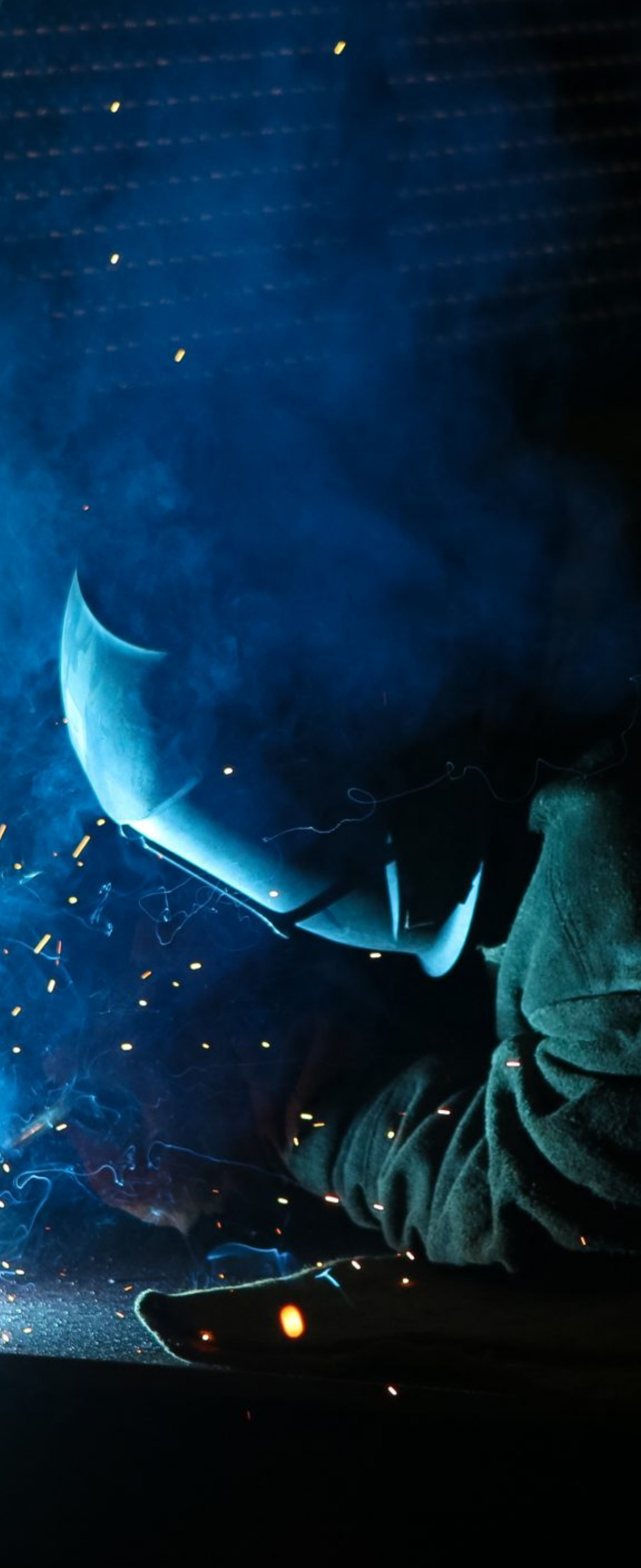Answer succinctly with a single word or phrase:
What is the calculation shown?

9 + 14